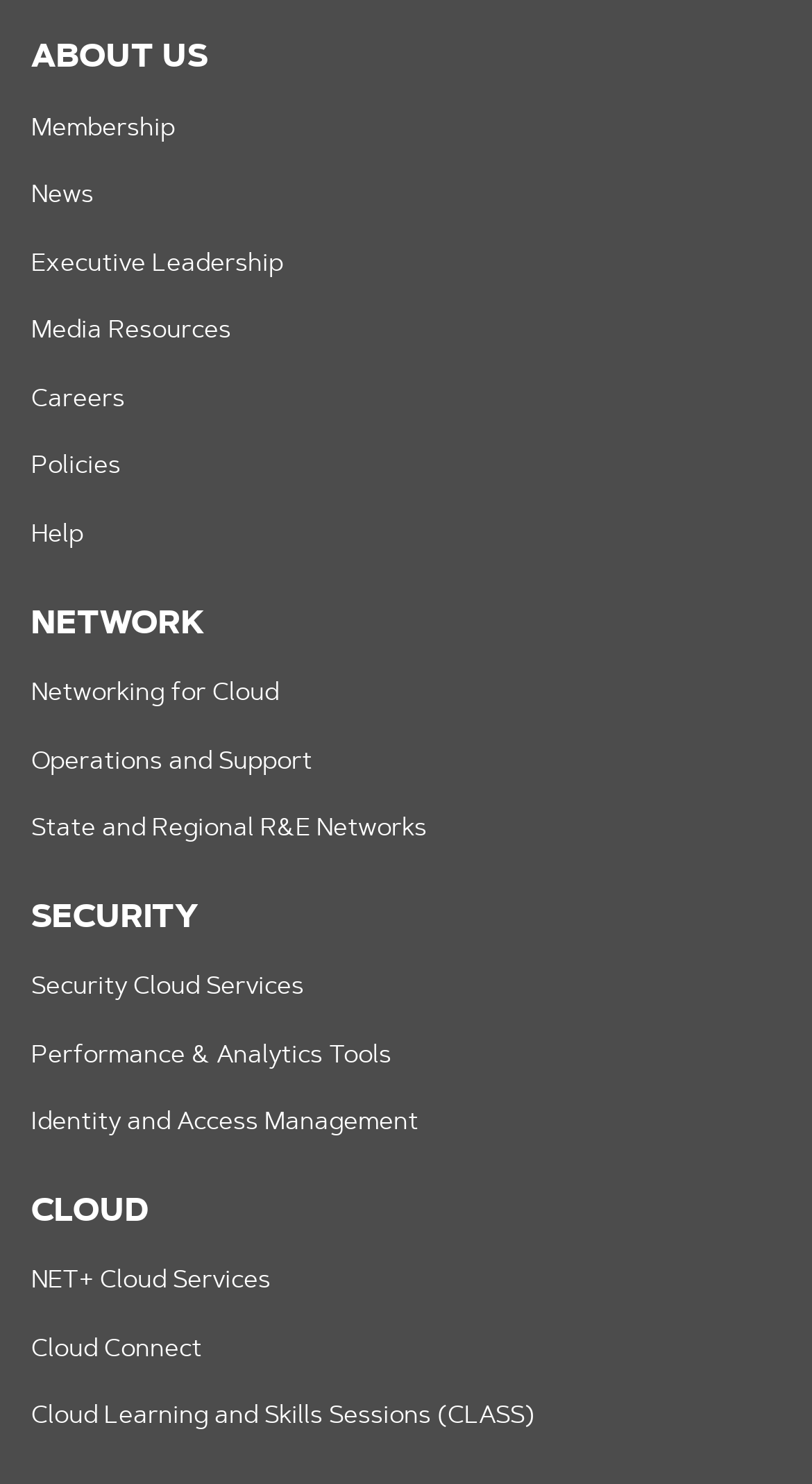Locate the bounding box of the UI element based on this description: "Performance & Analytics Tools". Provide four float numbers between 0 and 1 as [left, top, right, bottom].

[0.038, 0.703, 0.482, 0.72]